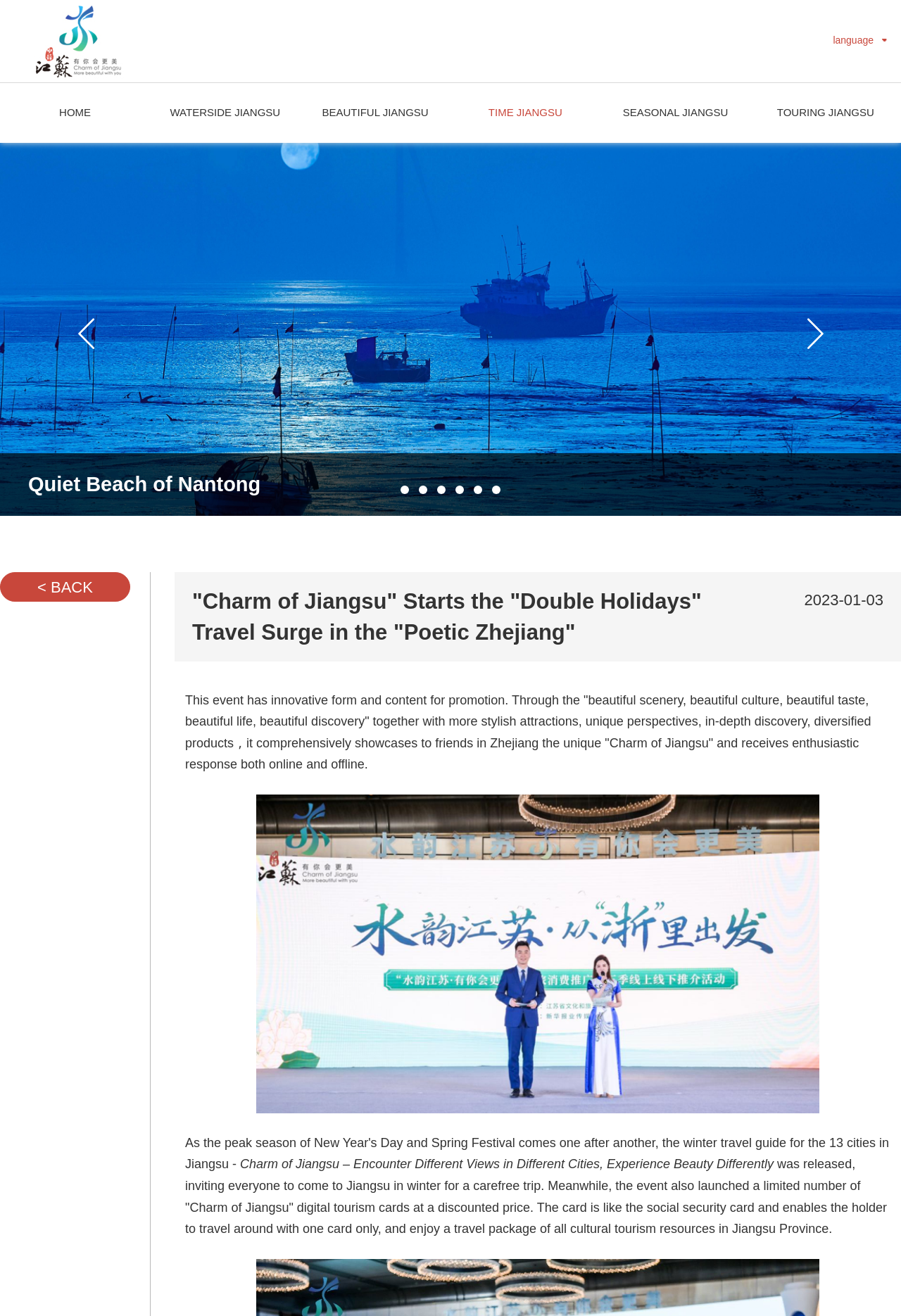Your task is to find and give the main heading text of the webpage.

"Charm of Jiangsu" Starts the "Double Holidays" Travel Surge in the "Poetic Zhejiang"